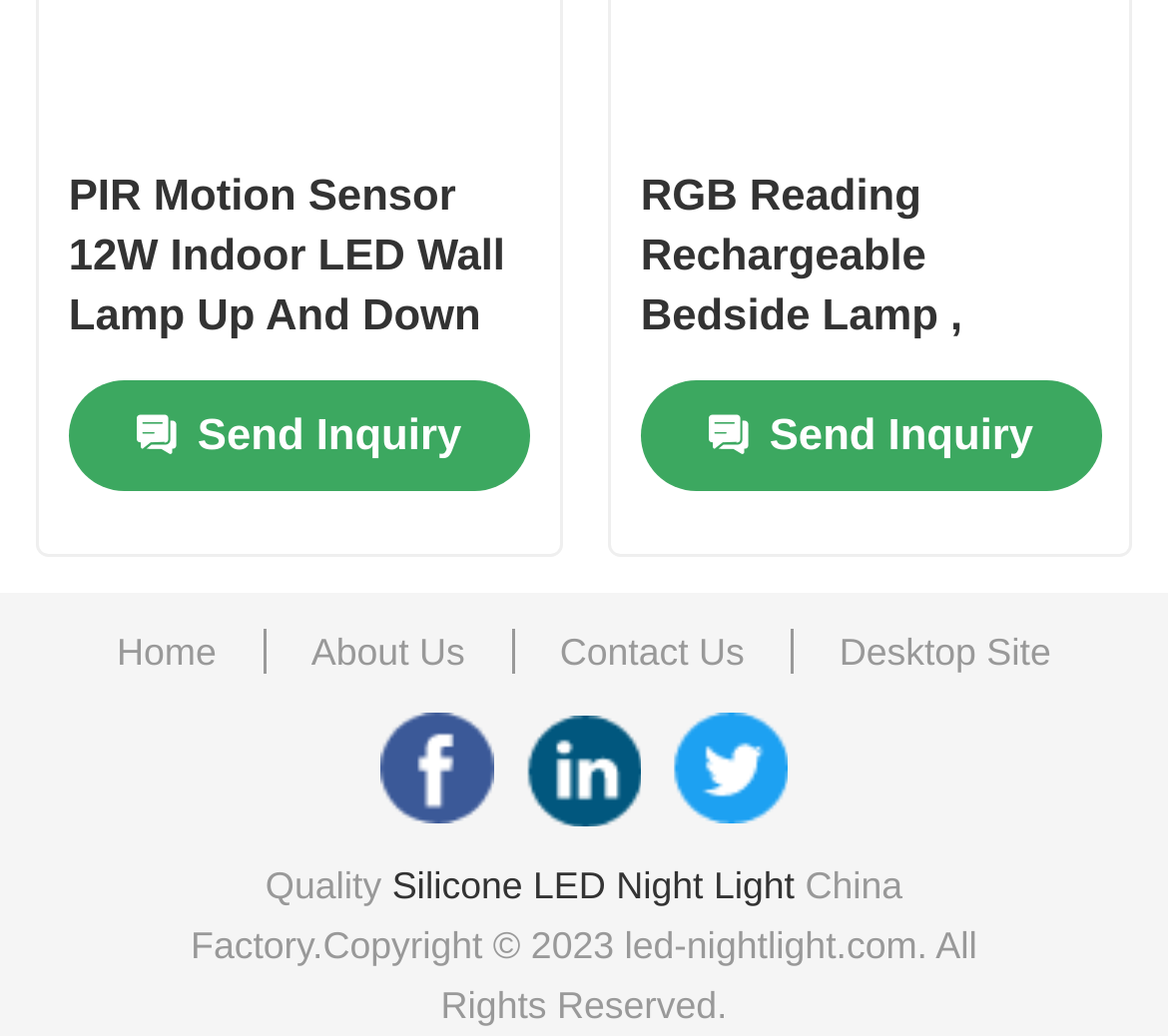Find the bounding box coordinates of the clickable area required to complete the following action: "Check Quality".

[0.227, 0.836, 0.336, 0.877]